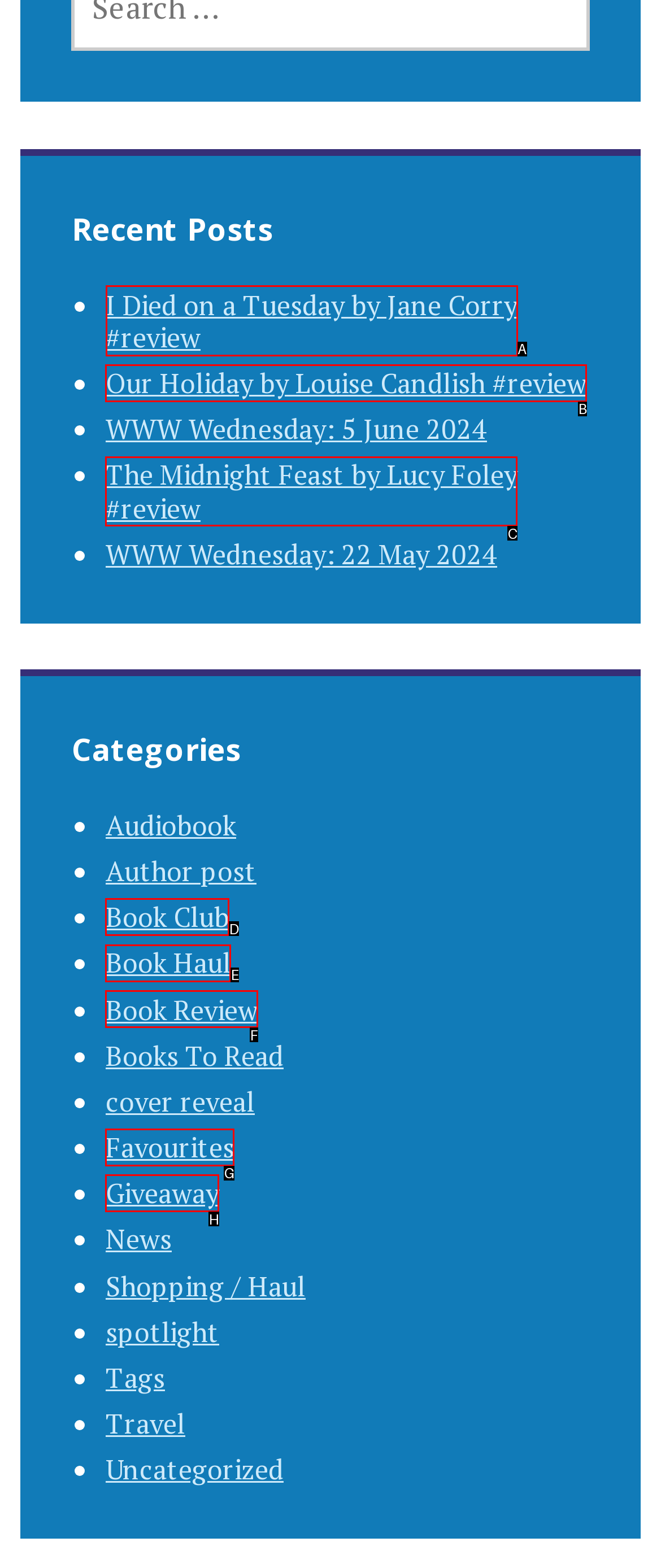For the instruction: View recent post 'I Died on a Tuesday by Jane Corry #review', determine the appropriate UI element to click from the given options. Respond with the letter corresponding to the correct choice.

A